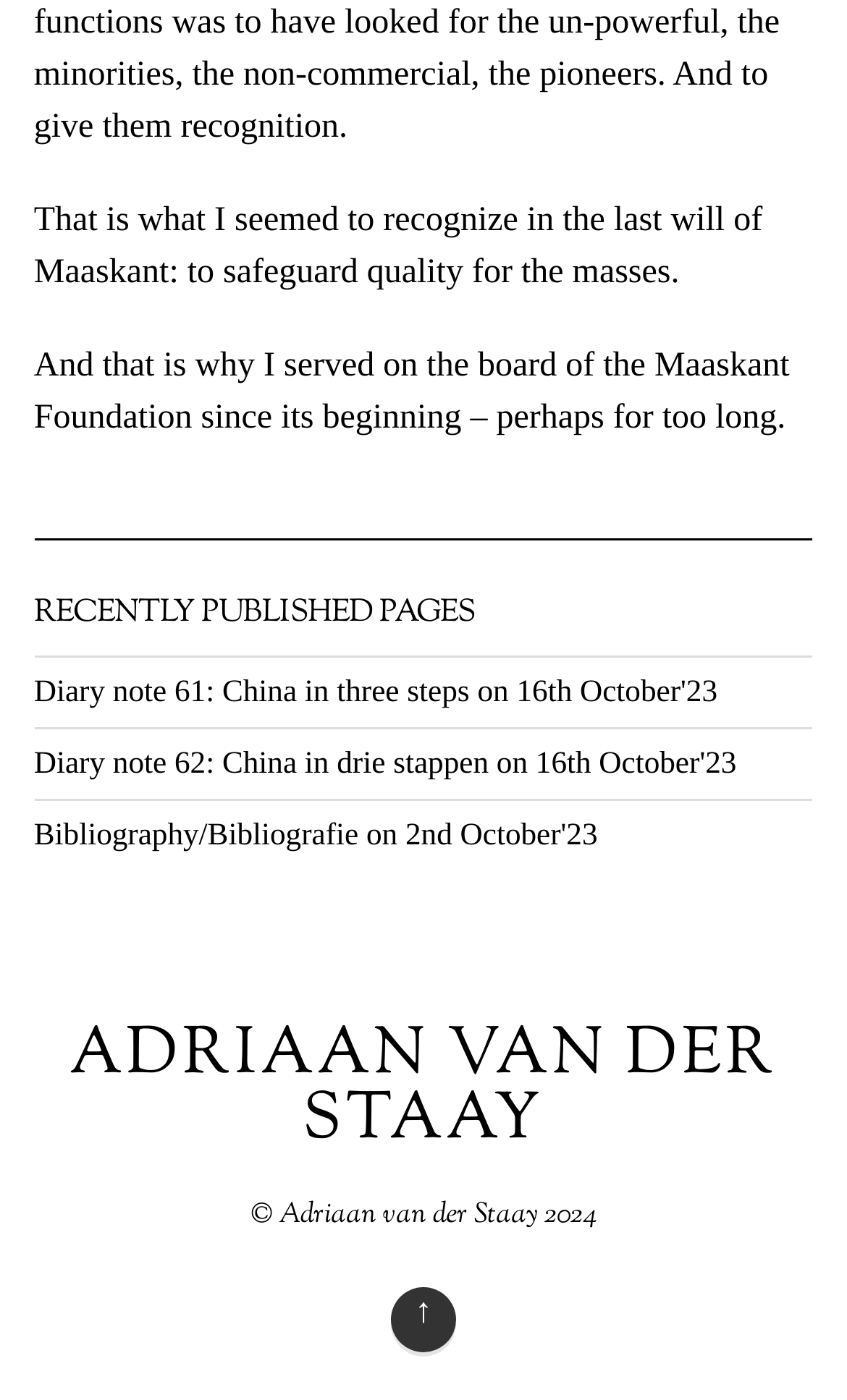Specify the bounding box coordinates (top-left x, top-left y, bottom-right x, bottom-right y) of the UI element in the screenshot that matches this description: Bibliography/Bibliografie

[0.04, 0.584, 0.423, 0.609]